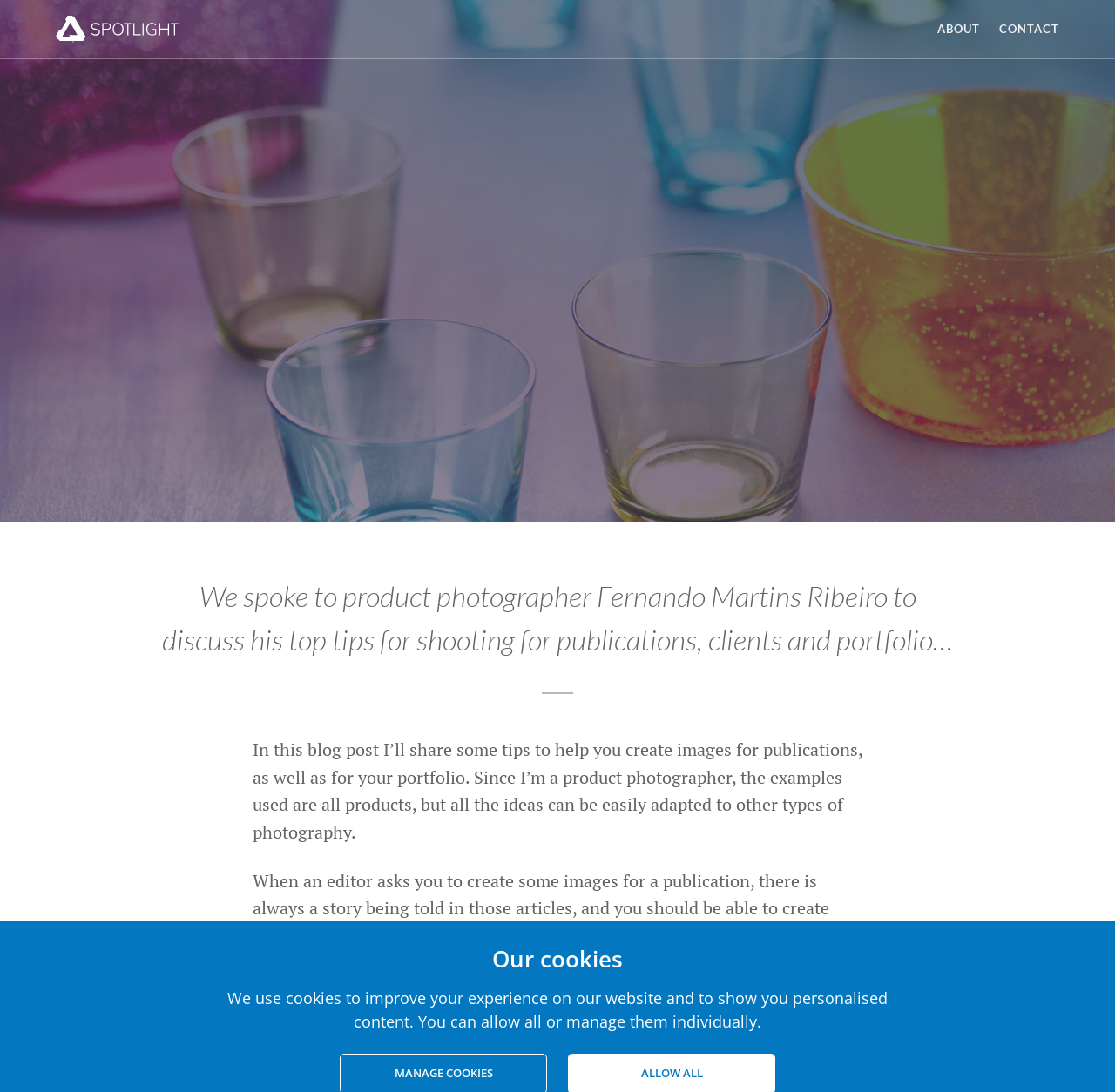What is the purpose of the images created for publications?
Please provide a detailed and comprehensive answer to the question.

I found the purpose of the images created for publications by reading the text that discusses Fernando Martins Ribeiro's tips for shooting for publications. The text states that the images should 'enhance and illustrate a story', which indicates their purpose.